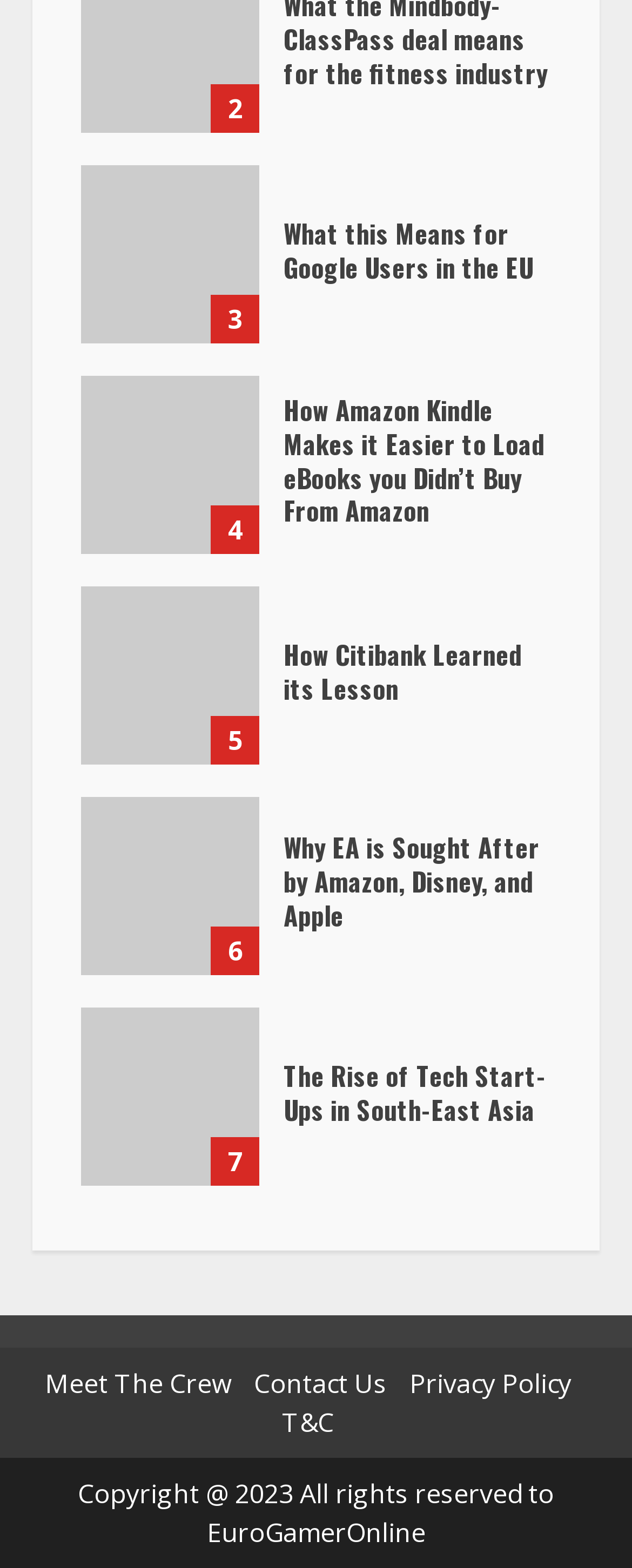Answer the following query with a single word or phrase:
What is the copyright year of this webpage?

2023